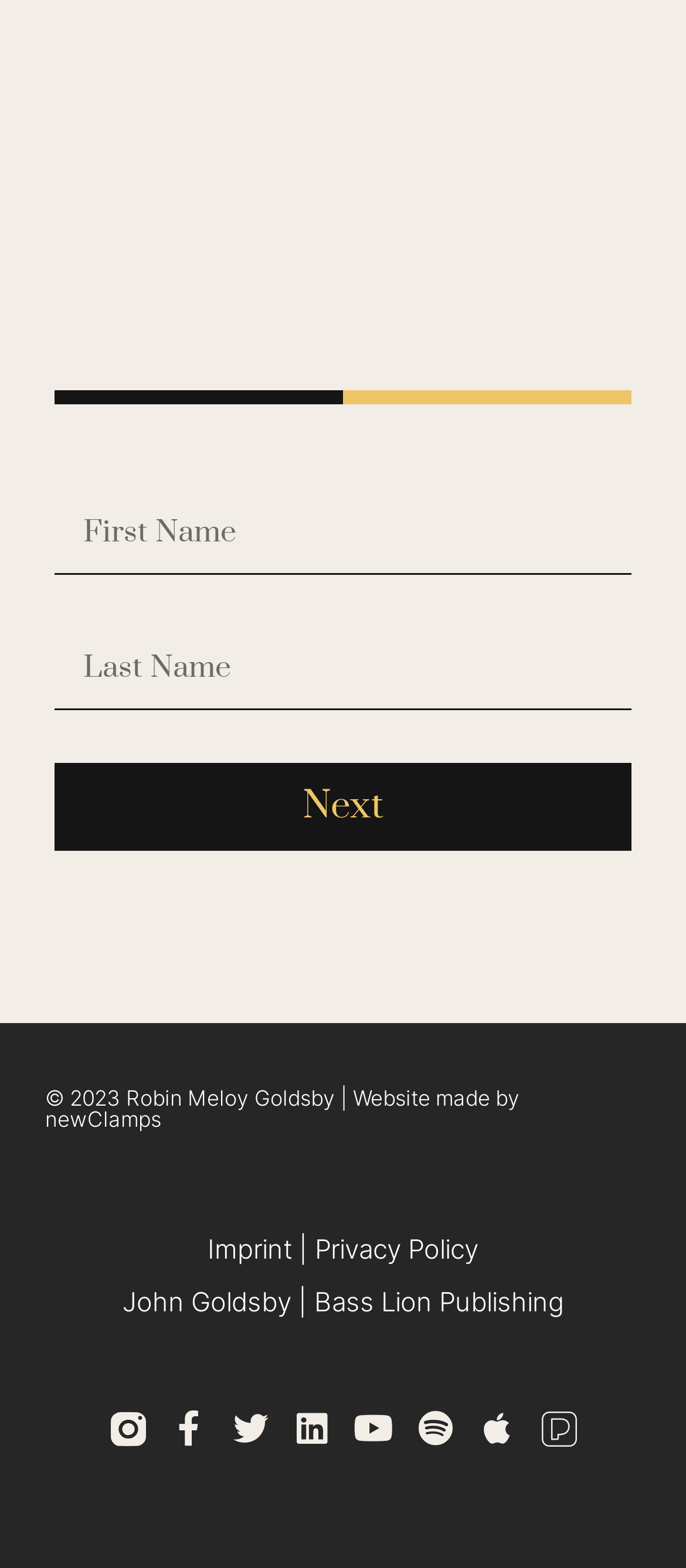Please respond to the question using a single word or phrase:
What is the purpose of the 'Next' button?

To proceed